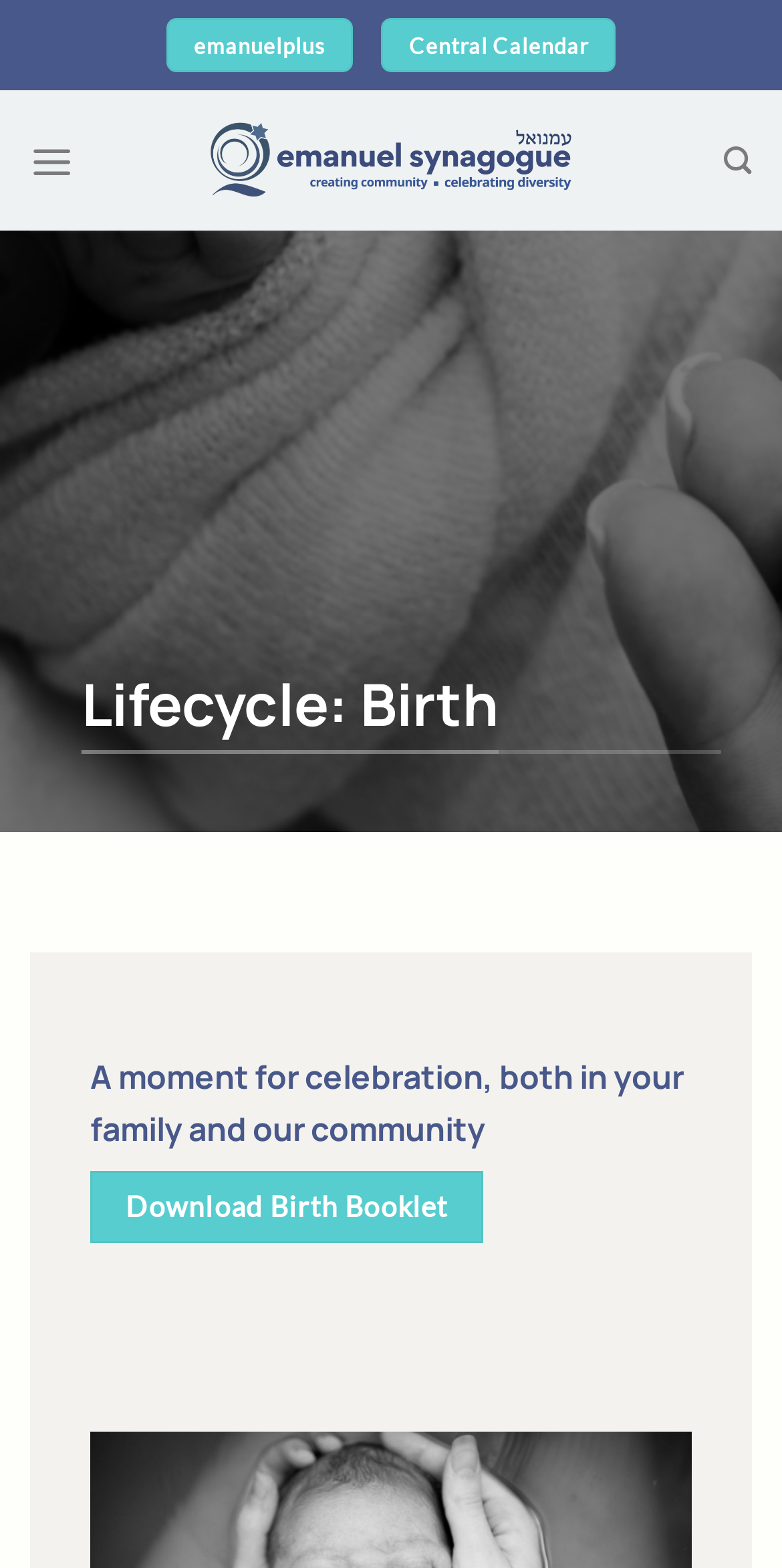Provide an in-depth caption for the contents of the webpage.

The webpage is titled "Birth – Welcome" and has a prominent link to "emanuelplus" located near the top left corner. To the right of this link is another link to "Central Calendar". Below these links, there is a link to "Welcome" which is accompanied by an image with the same name, taking up a significant portion of the top section of the page.

On the top left edge of the page, there is a link to "Menu" which is not currently expanded. On the opposite side of the page, near the top right corner, is a link to "Search".

Below the top section, there is a heading that reads "Lifecycle: Birth" which is centered on the page. Underneath this heading is a subheading that says "A moment for celebration, both in your family and our community". Below this subheading, there is a link to "Download Birth Booklet" which is positioned slightly to the left of center.